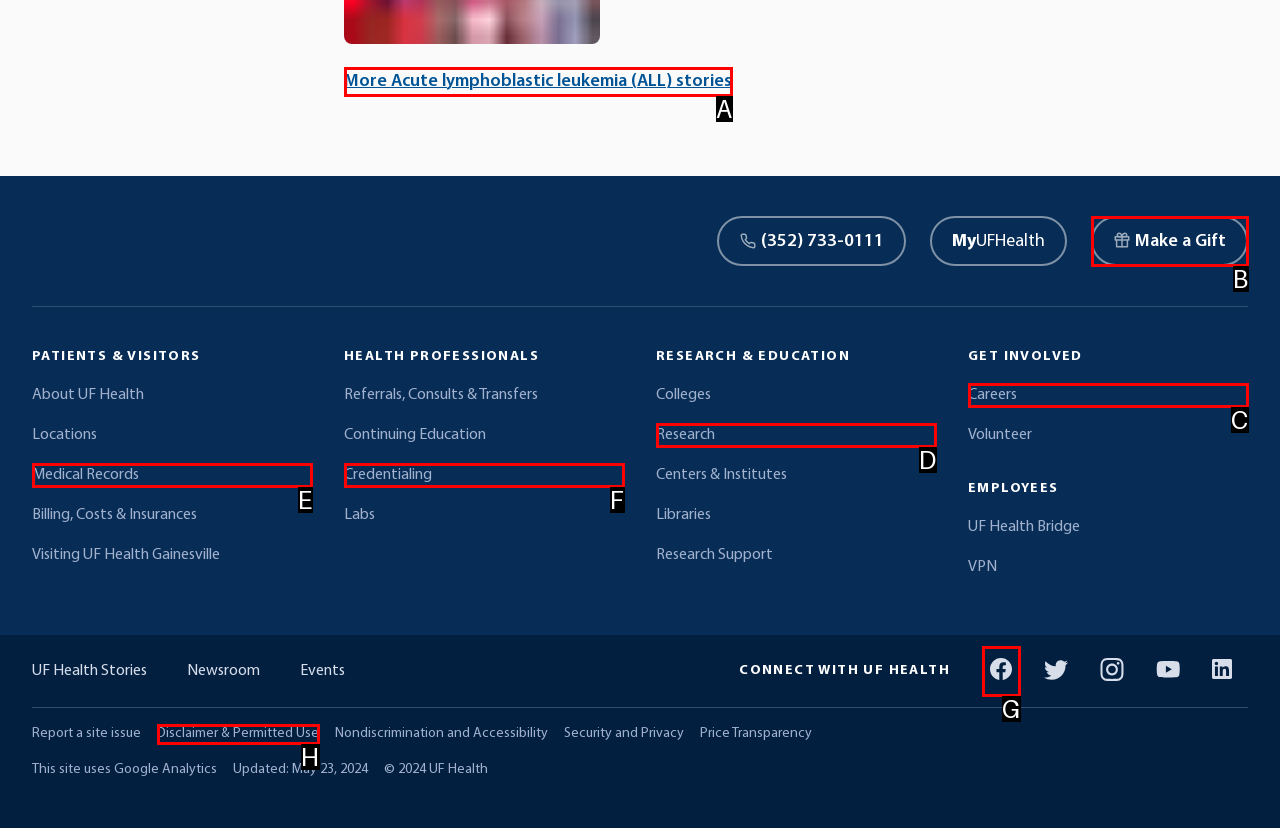Select the appropriate HTML element to click on to finish the task: Click on More Acute lymphoblastic leukemia (ALL) stories.
Answer with the letter corresponding to the selected option.

A